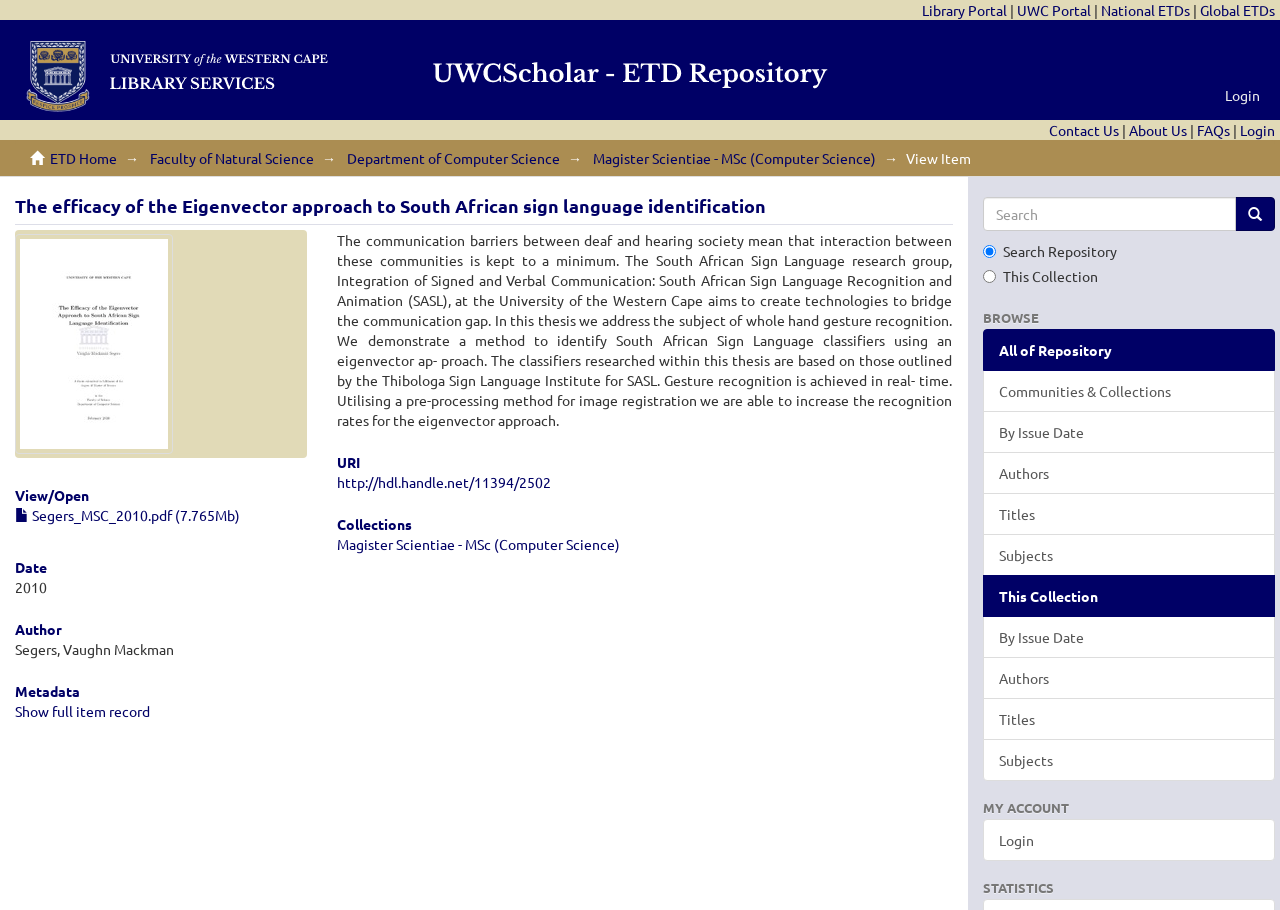Locate the bounding box coordinates of the clickable area to execute the instruction: "Click on the 'BOOK A SERVICE' button". Provide the coordinates as four float numbers between 0 and 1, represented as [left, top, right, bottom].

None